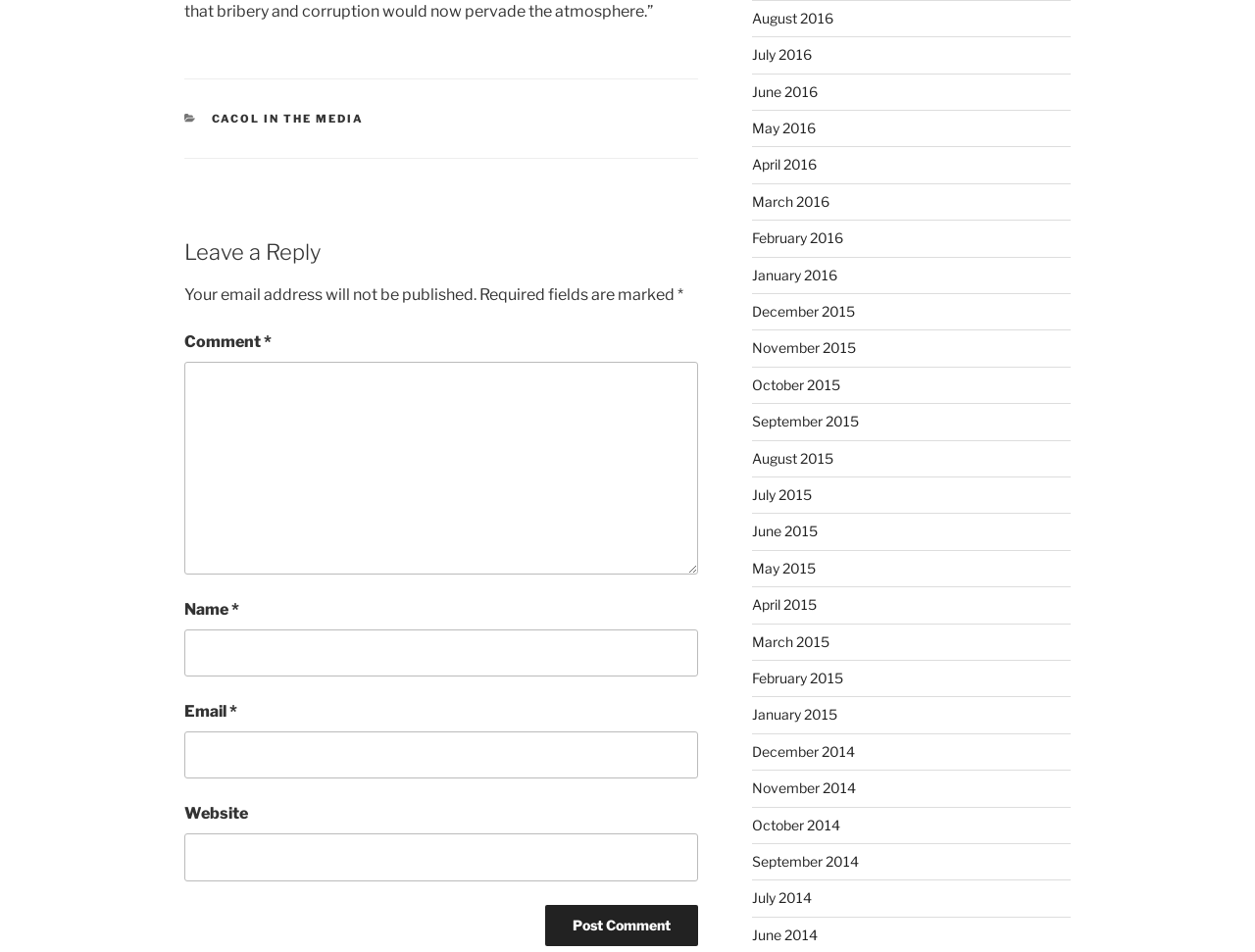What is the title of the section above the comment textboxes?
Refer to the image and provide a one-word or short phrase answer.

Leave a Reply